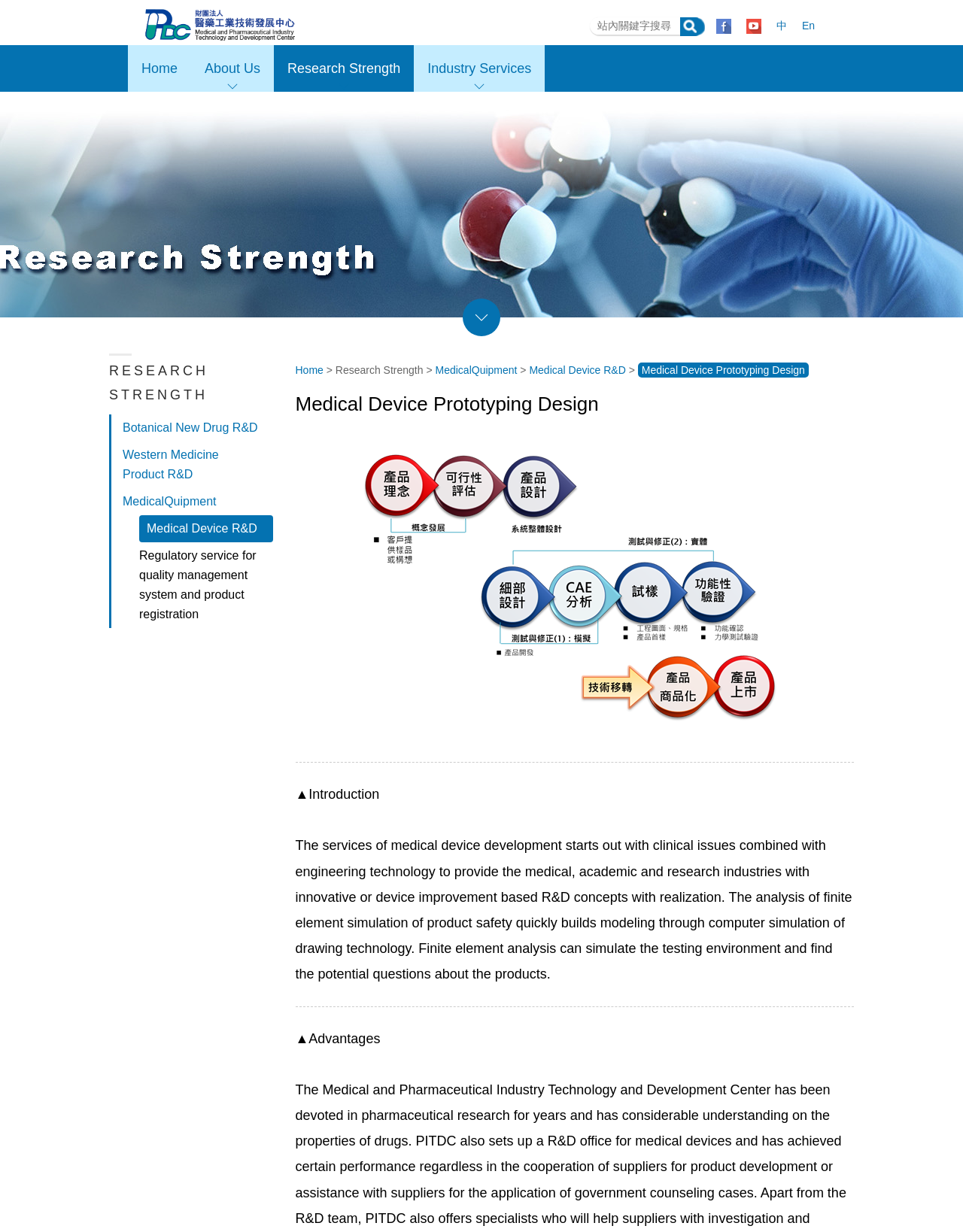Please find the bounding box coordinates of the section that needs to be clicked to achieve this instruction: "Search our catalog".

None